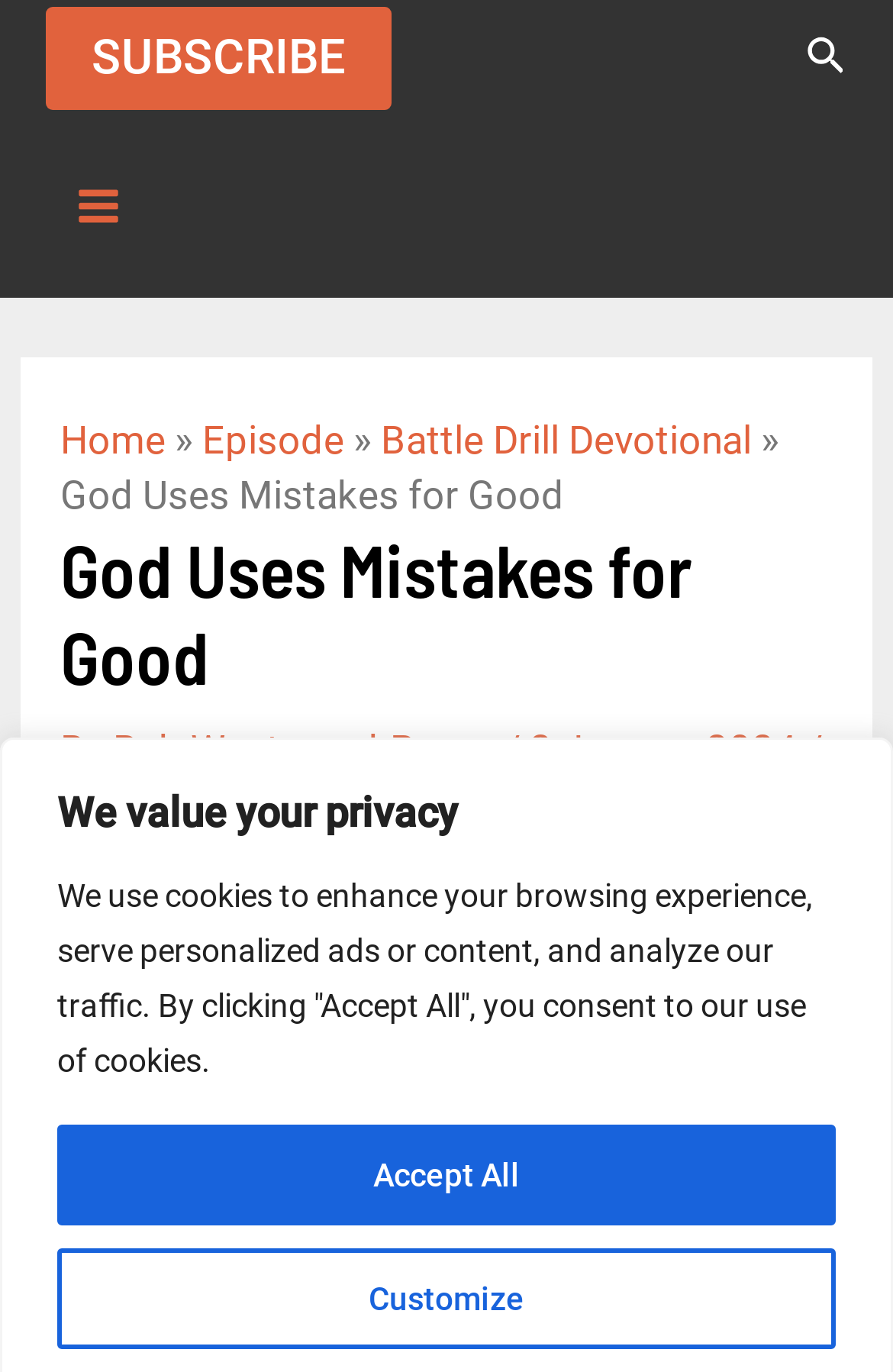Can you determine the bounding box coordinates of the area that needs to be clicked to fulfill the following instruction: "view BUS LANES article"?

None